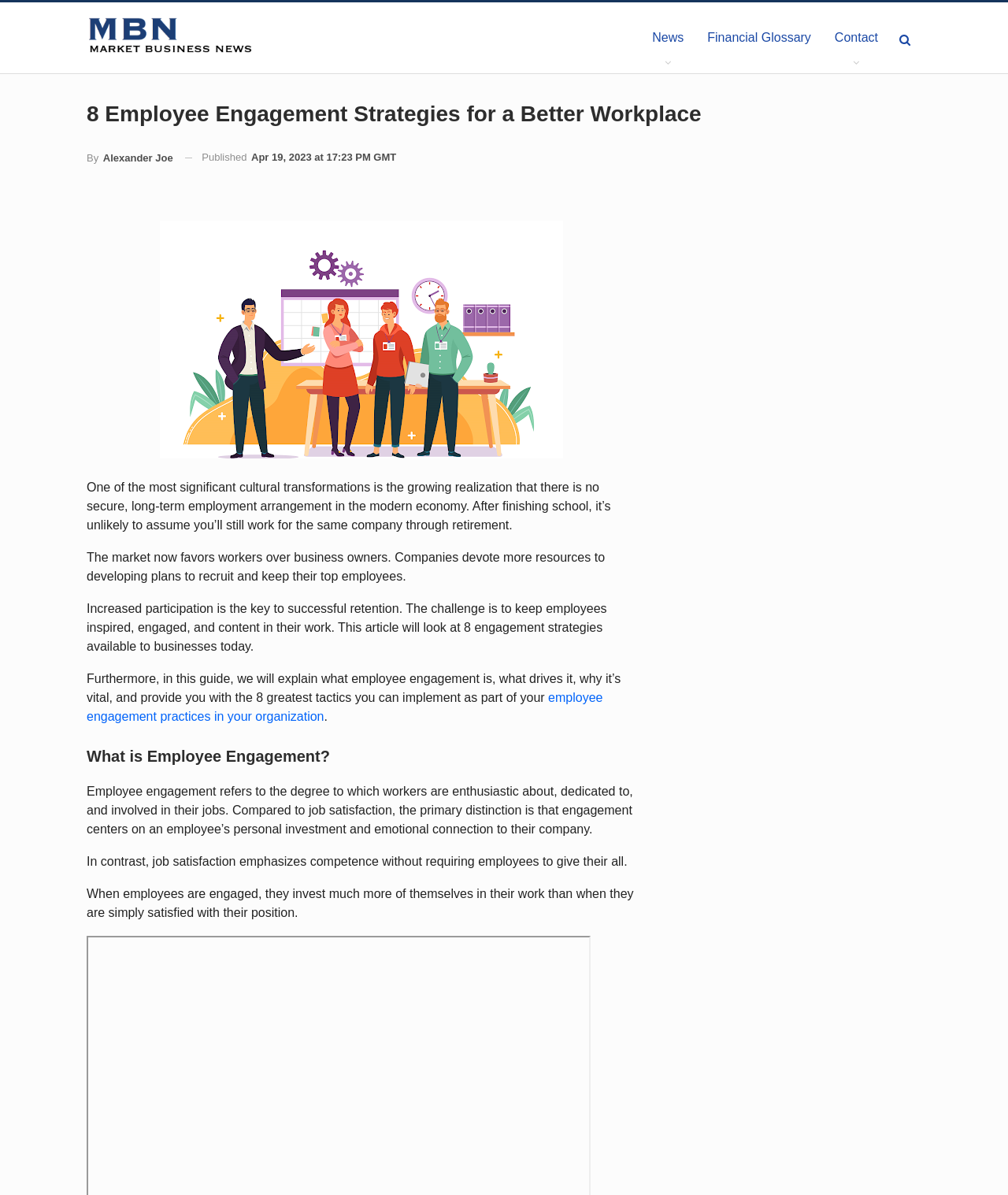What is the purpose of the 8 engagement strategies mentioned in this article?
Look at the image and provide a detailed response to the question.

The answer can be found by looking at the static text elements which mention that the challenge is to keep employees inspired, engaged, and content in their work, and that the 8 engagement strategies are available to businesses today to achieve this.